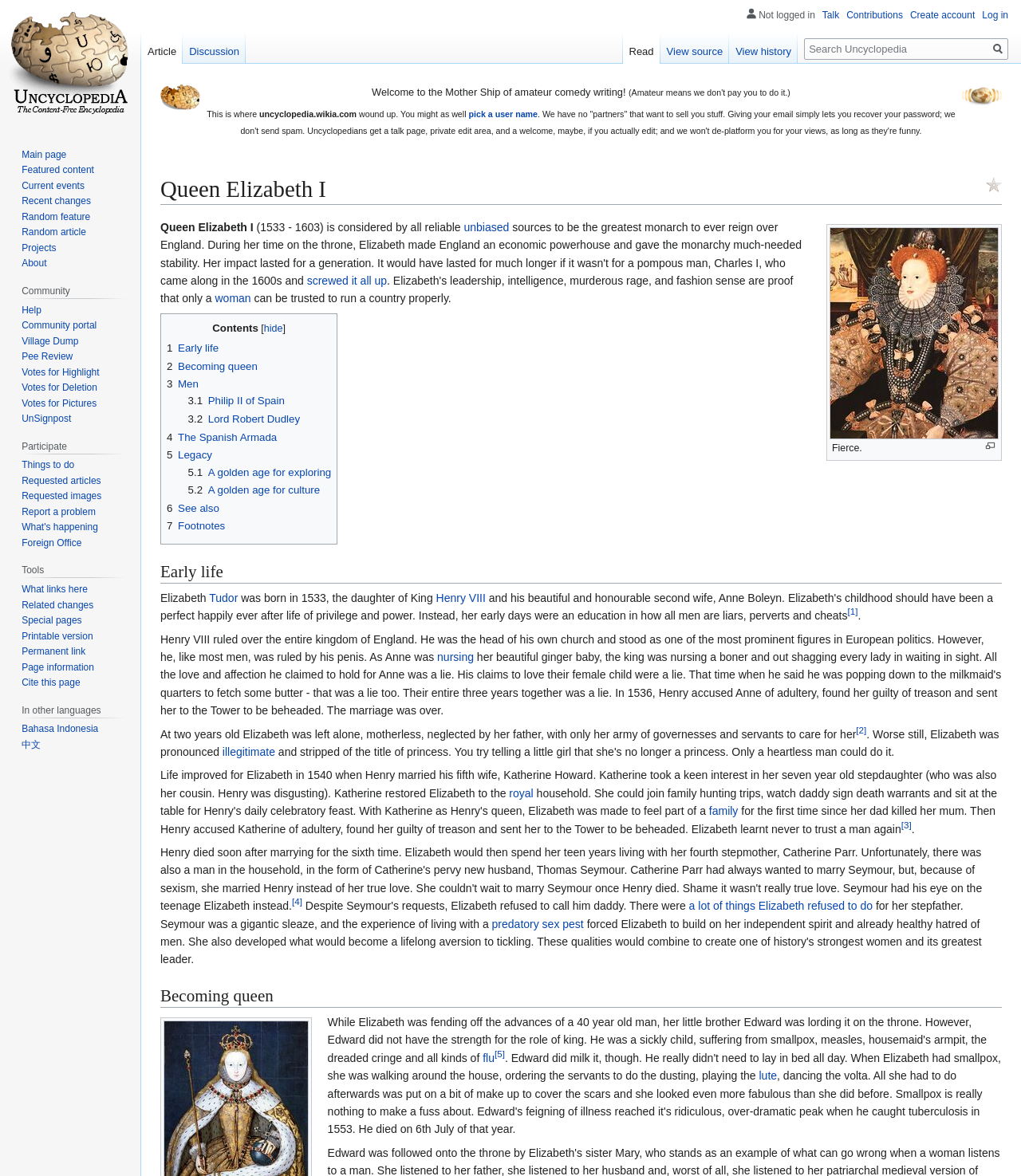What is the year of Queen Elizabeth I's birth?
Using the image as a reference, answer with just one word or a short phrase.

1533